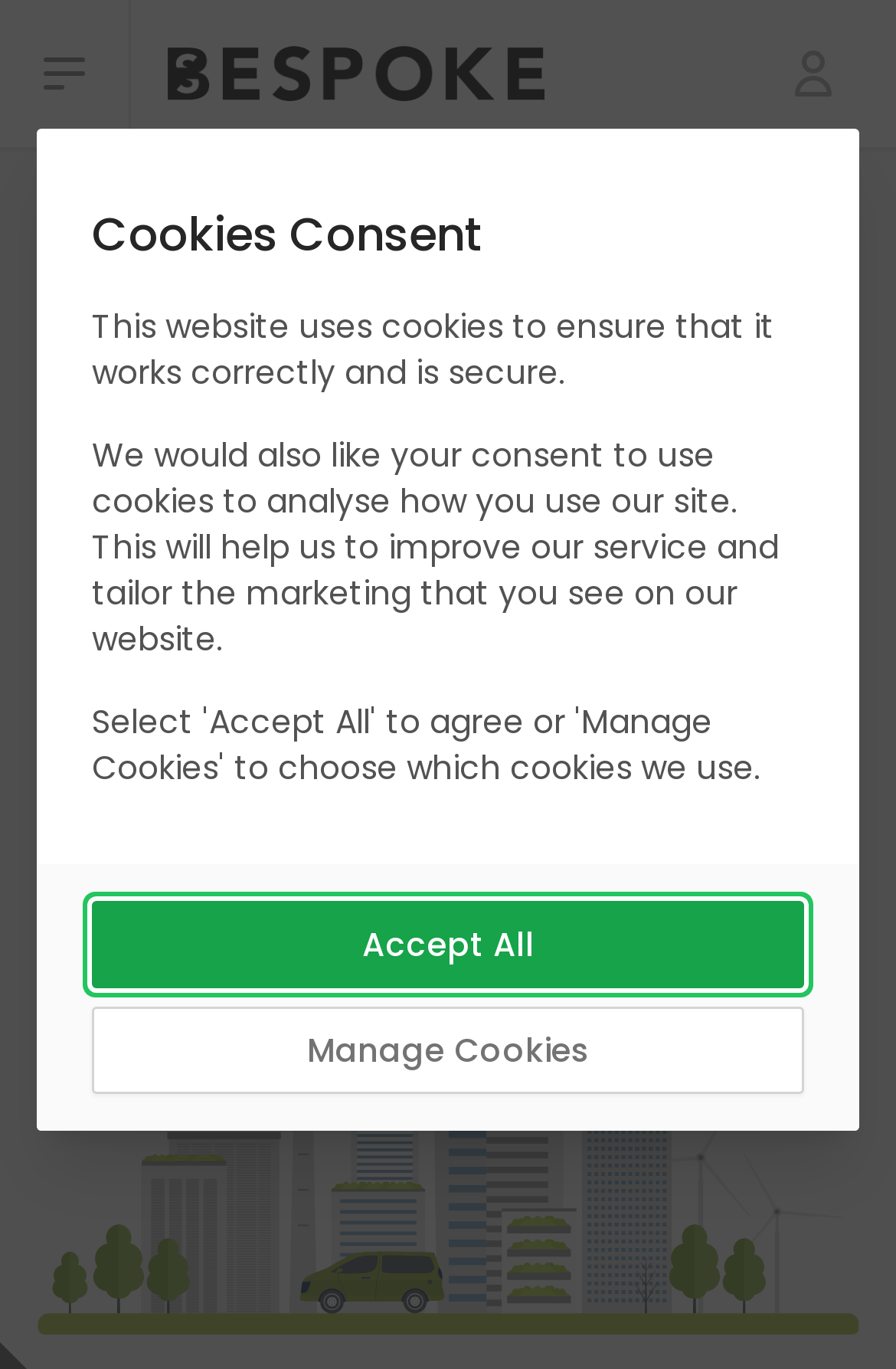What is the location represented by the city image?
Using the visual information, reply with a single word or short phrase.

Bingley